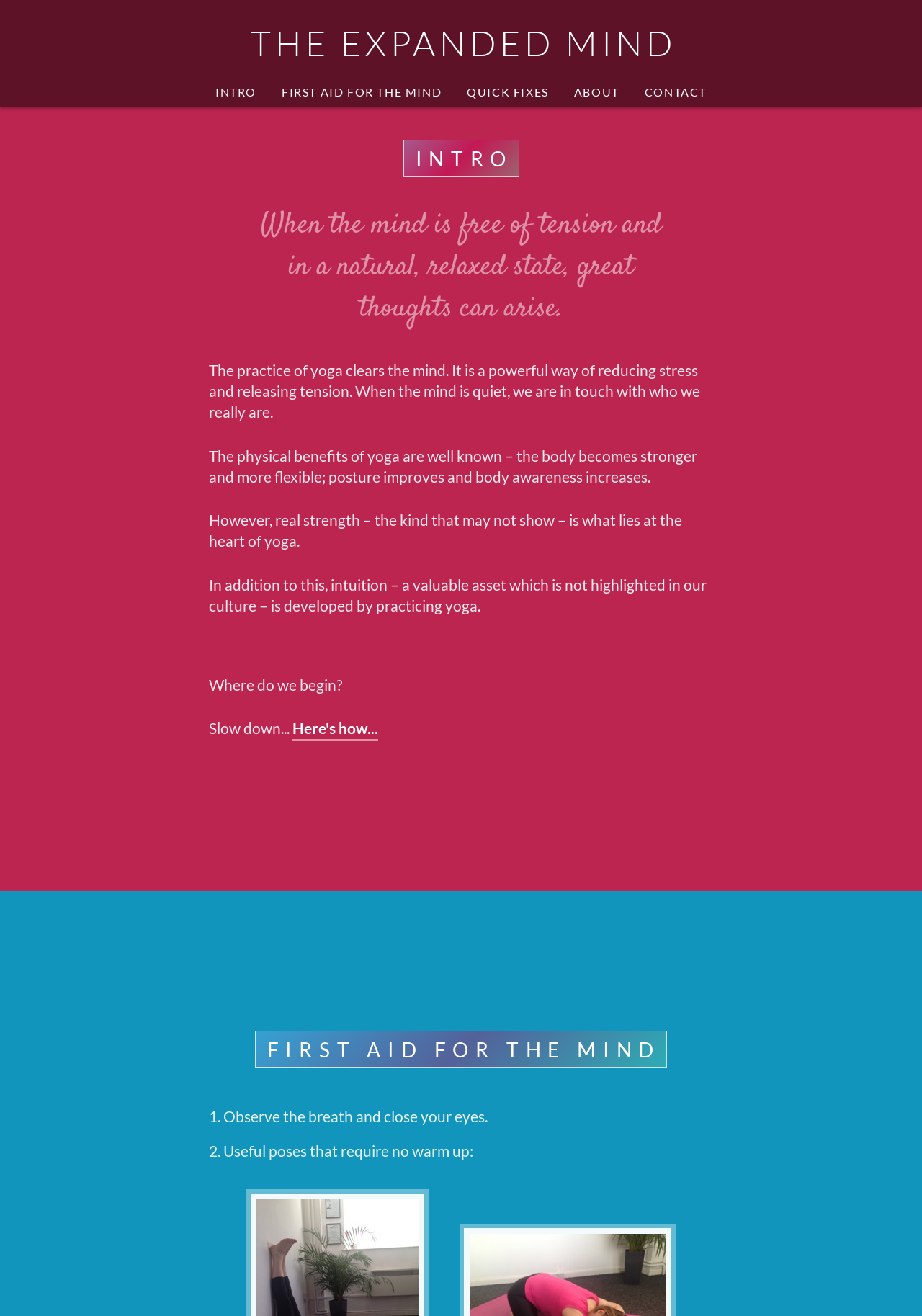What is the first step in first aid for the mind?
Please answer the question as detailed as possible.

In the section 'FIRST AID FOR THE MIND', the first step listed is to 'Observe the breath and close your eyes', indicating that this is the initial step in providing first aid to the mind.